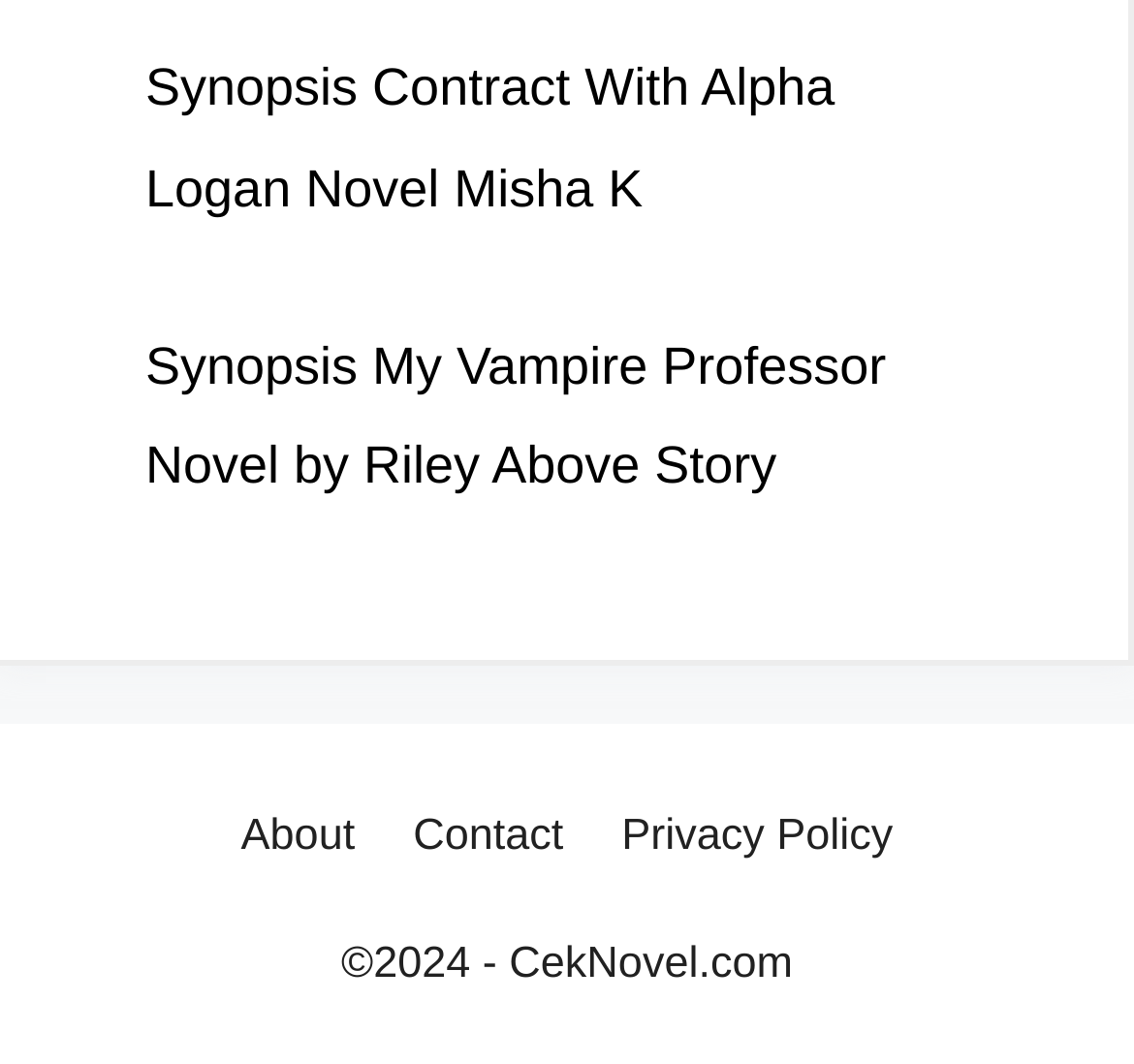Find the UI element described as: "Privacy Policy" and predict its bounding box coordinates. Ensure the coordinates are four float numbers between 0 and 1, [left, top, right, bottom].

[0.548, 0.763, 0.788, 0.809]